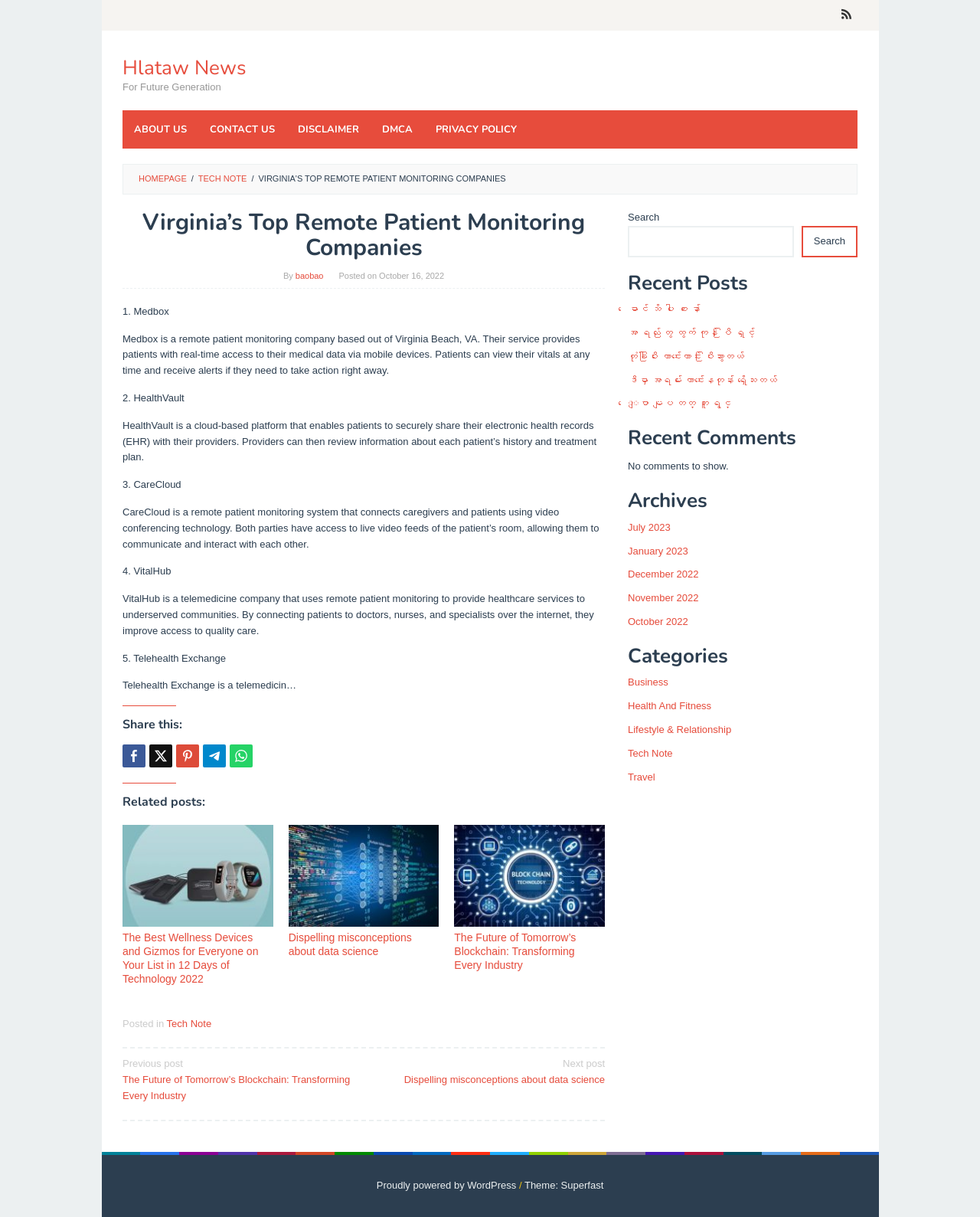Find the main header of the webpage and produce its text content.

Virginia’s Top Remote Patient Monitoring Companies